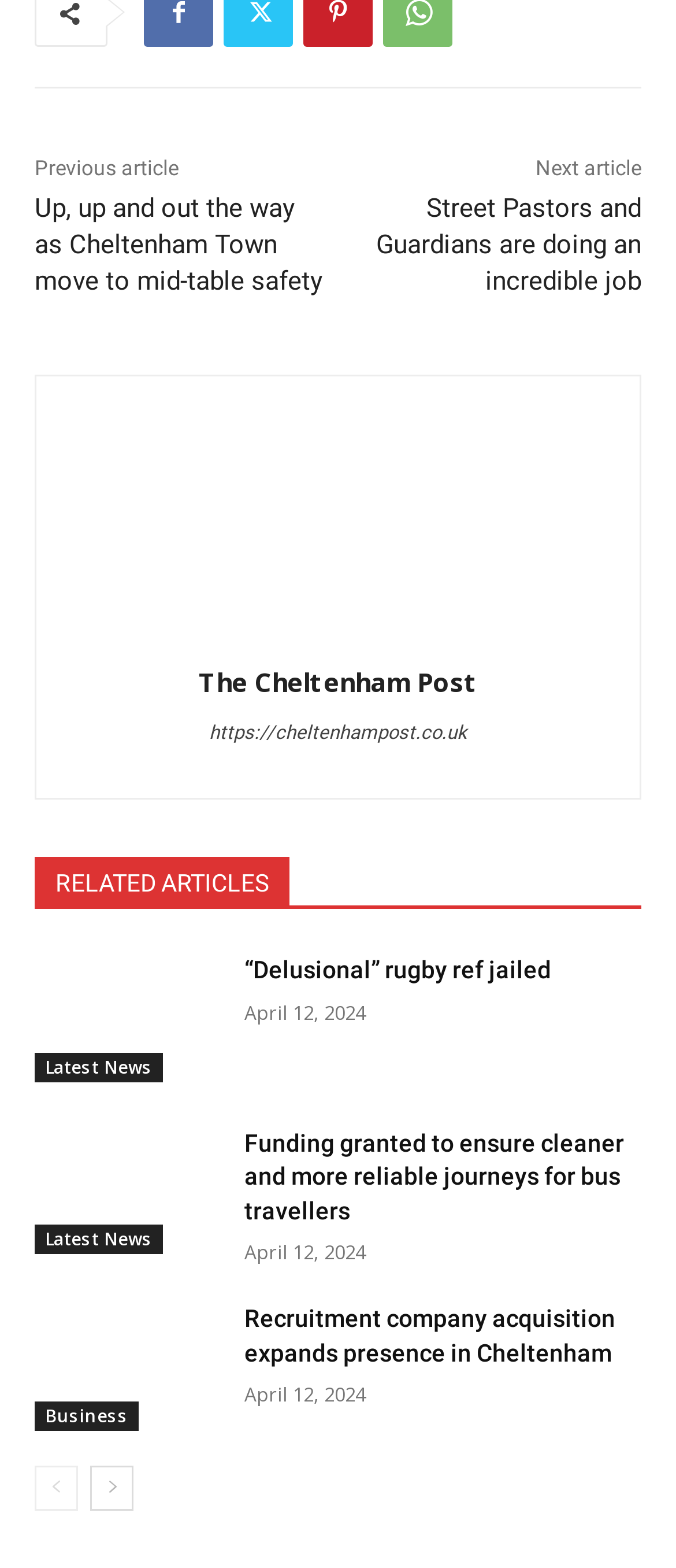What is the category of the third article?
Answer the question with as much detail as possible.

I examined the links and headings on the page and found that the third article has a heading 'Recruitment company acquisition expands presence in Cheltenham' and is categorized under 'Business'.